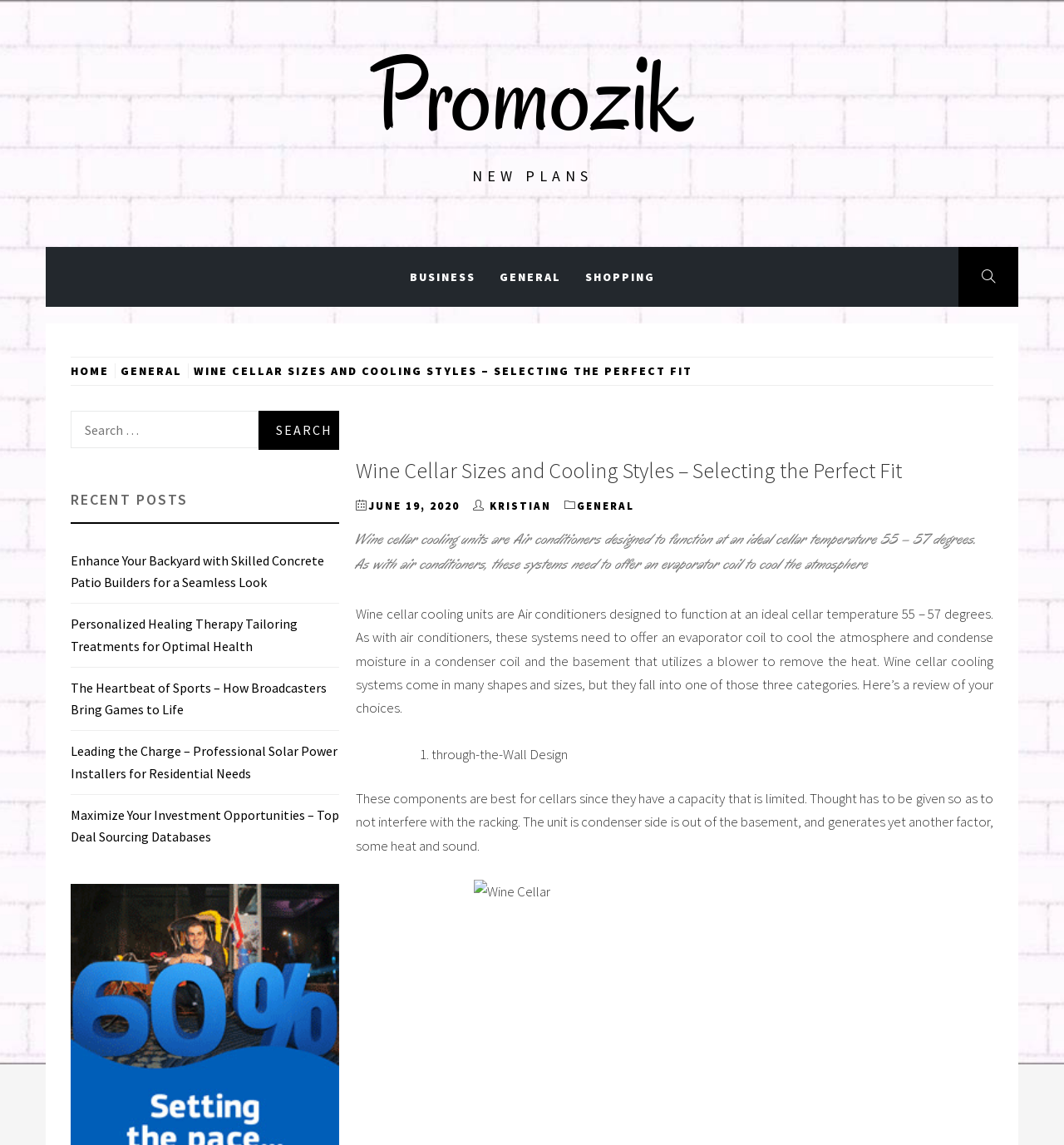Find and specify the bounding box coordinates that correspond to the clickable region for the instruction: "Check the 'RECENT POSTS' section".

[0.066, 0.416, 0.319, 0.457]